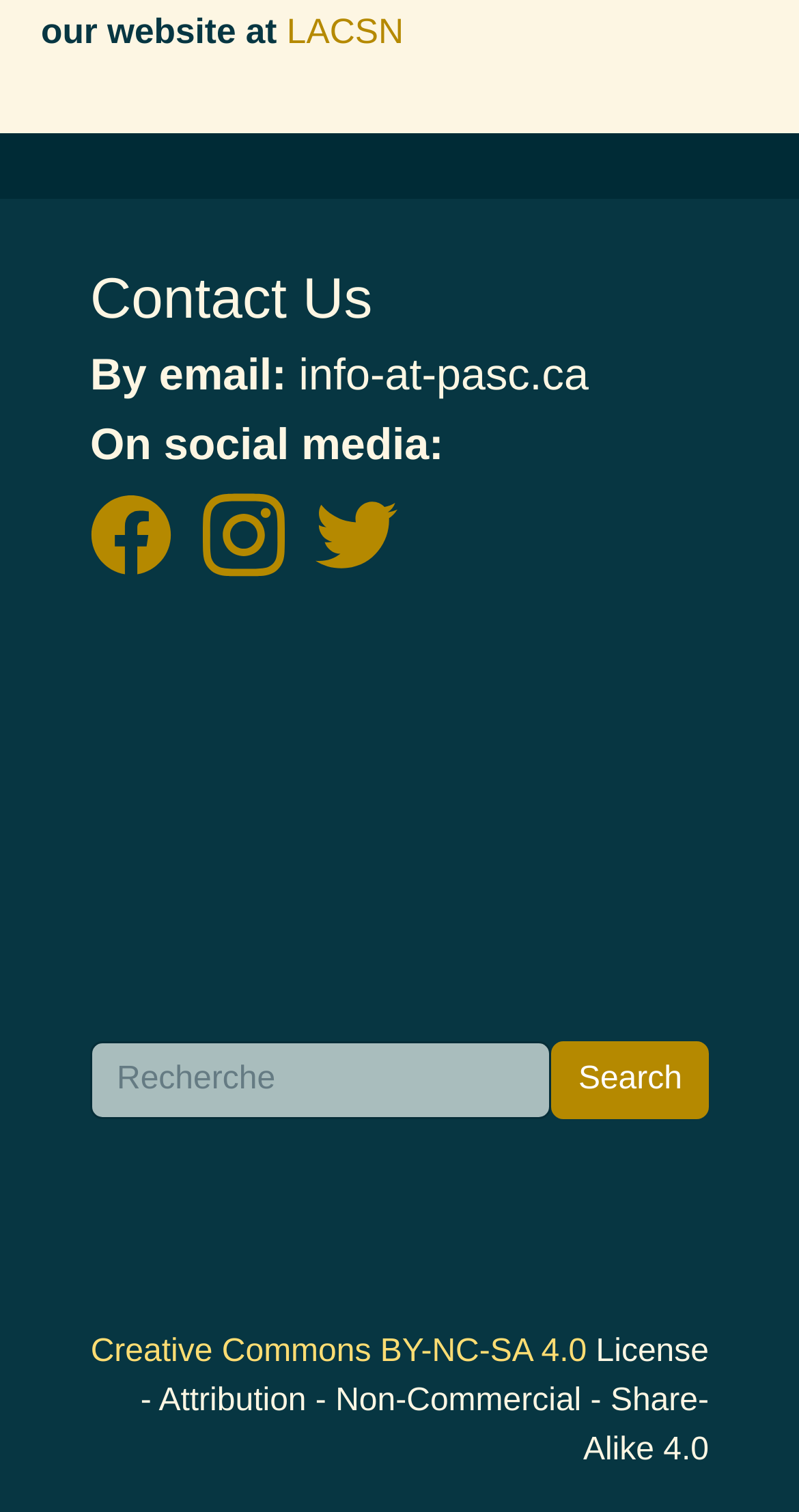Analyze the image and answer the question with as much detail as possible: 
How many social media platforms are listed?

The social media platforms are listed under the 'On social media:' heading. There are three links with logos: Facebook, Instagram, and Twitter. These links are adjacent to each other, indicating that they are part of the same list.